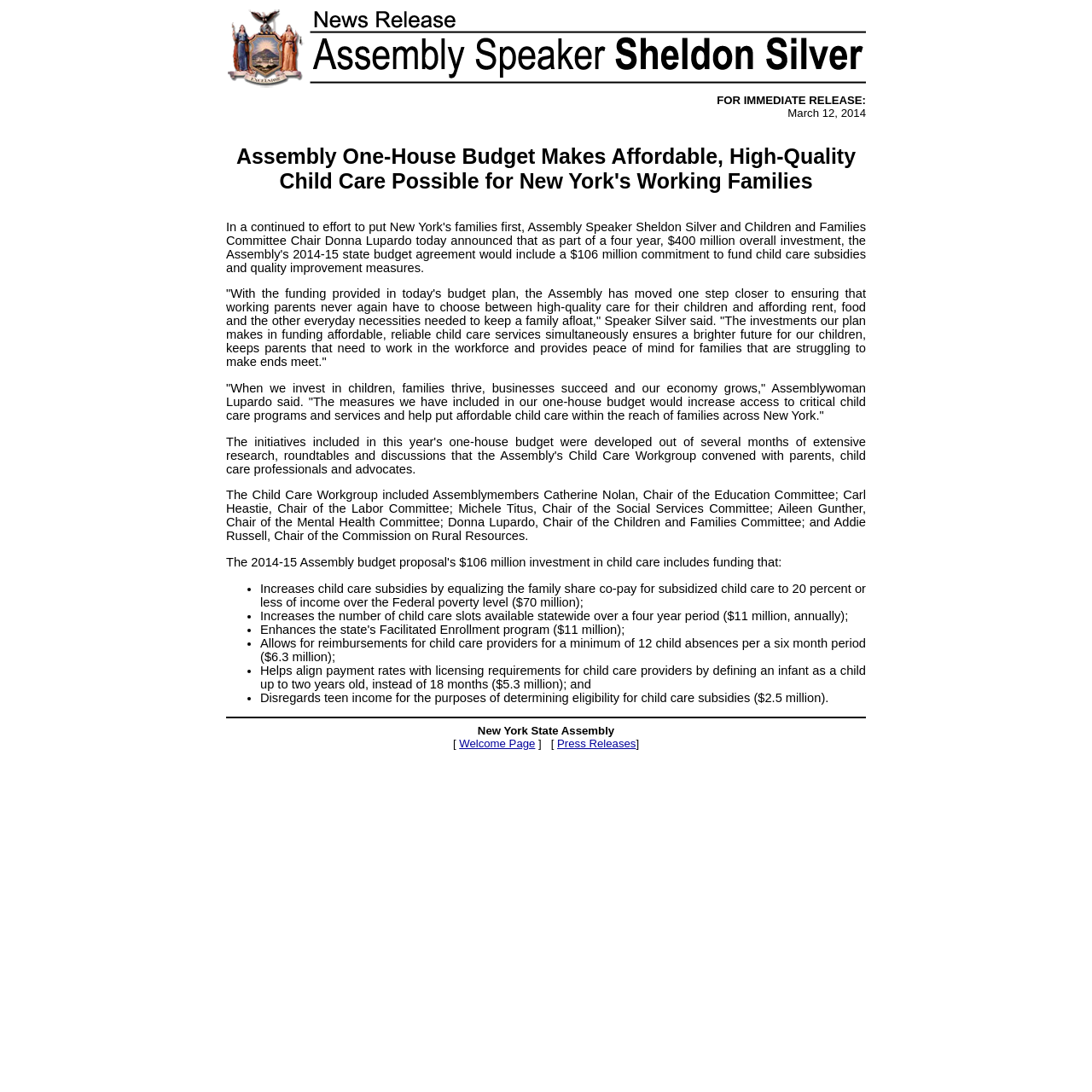Analyze the image and give a detailed response to the question:
What is the purpose of the investments in funding affordable, reliable child care services?

I found the purpose of the investments in funding affordable, reliable child care services by reading the quote from Speaker Silver, which mentions that the investments 'simultaneously ensures a brighter future for our children, keeps parents that need to work in the workforce and provides peace of mind for families that are struggling to make ends meet.'. This element is located at [0.207, 0.263, 0.793, 0.338].